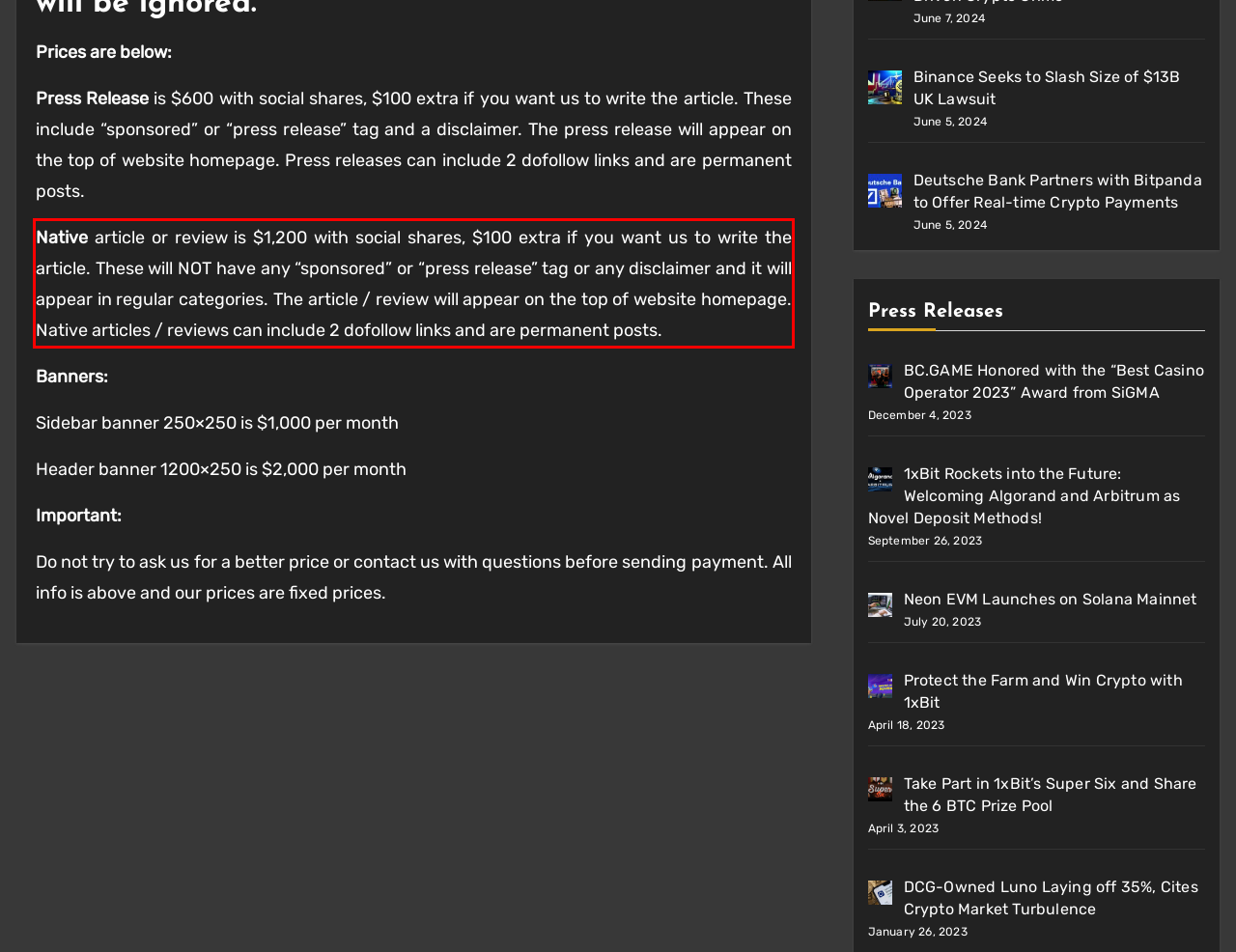Using the provided screenshot of a webpage, recognize and generate the text found within the red rectangle bounding box.

Native article or review is $1,200 with social shares, $100 extra if you want us to write the article. These will NOT have any “sponsored” or “press release” tag or any disclaimer and it will appear in regular categories. The article / review will appear on the top of website homepage. Native articles / reviews can include 2 dofollow links and are permanent posts.